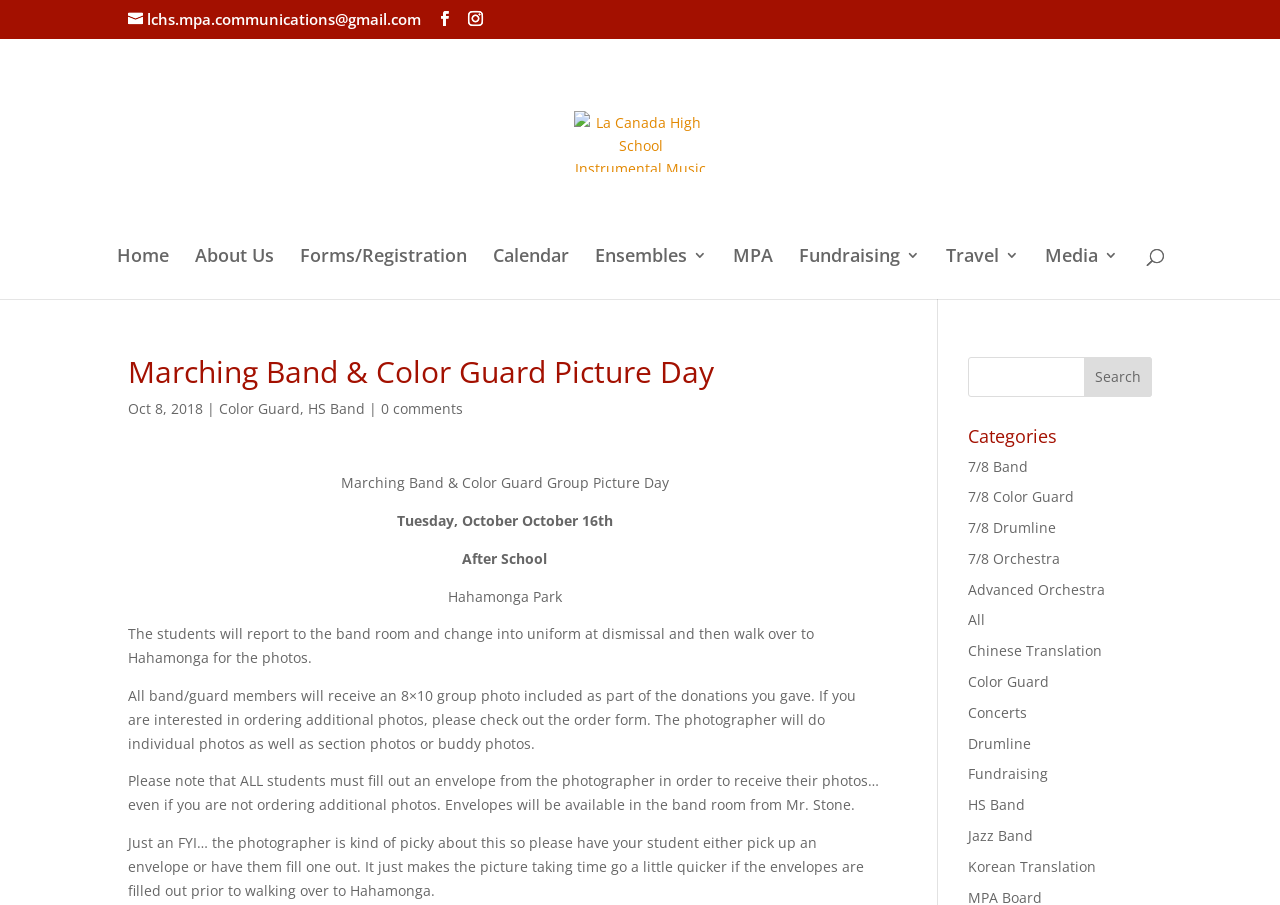Answer the question in one word or a short phrase:
What is the date of the Marching Band & Color Guard Picture Day?

October 16th